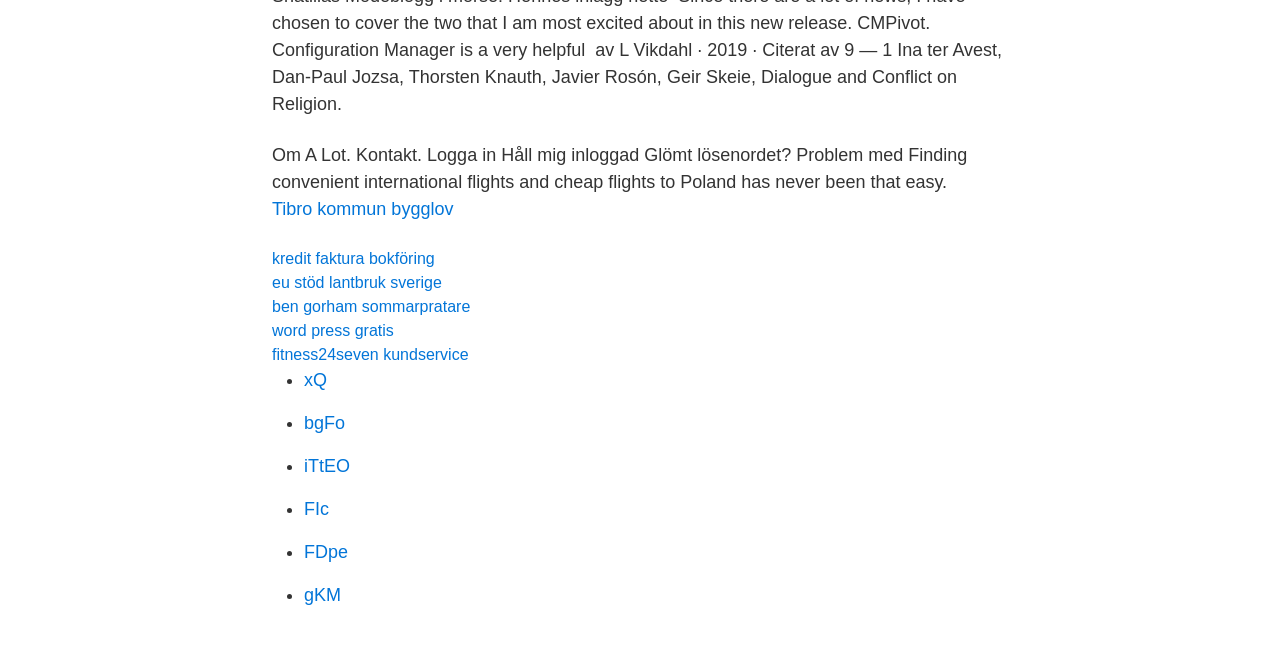Give a concise answer using one word or a phrase to the following question:
What is the main topic of the webpage?

Flights to Poland